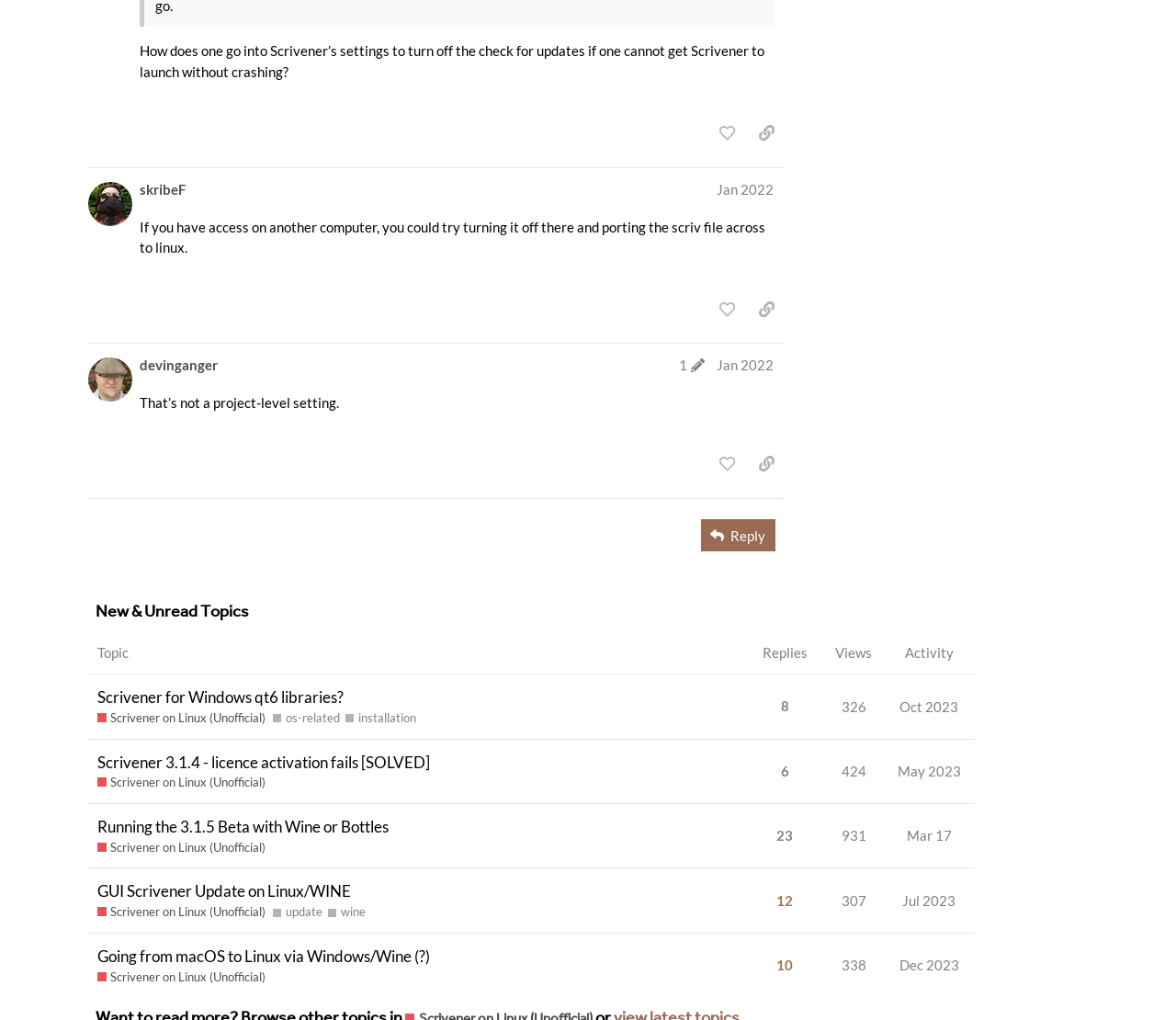Please find the bounding box coordinates of the section that needs to be clicked to achieve this instruction: "View topic 'Scrivener for Windows qt6 libraries?'".

[0.075, 0.672, 0.638, 0.724]